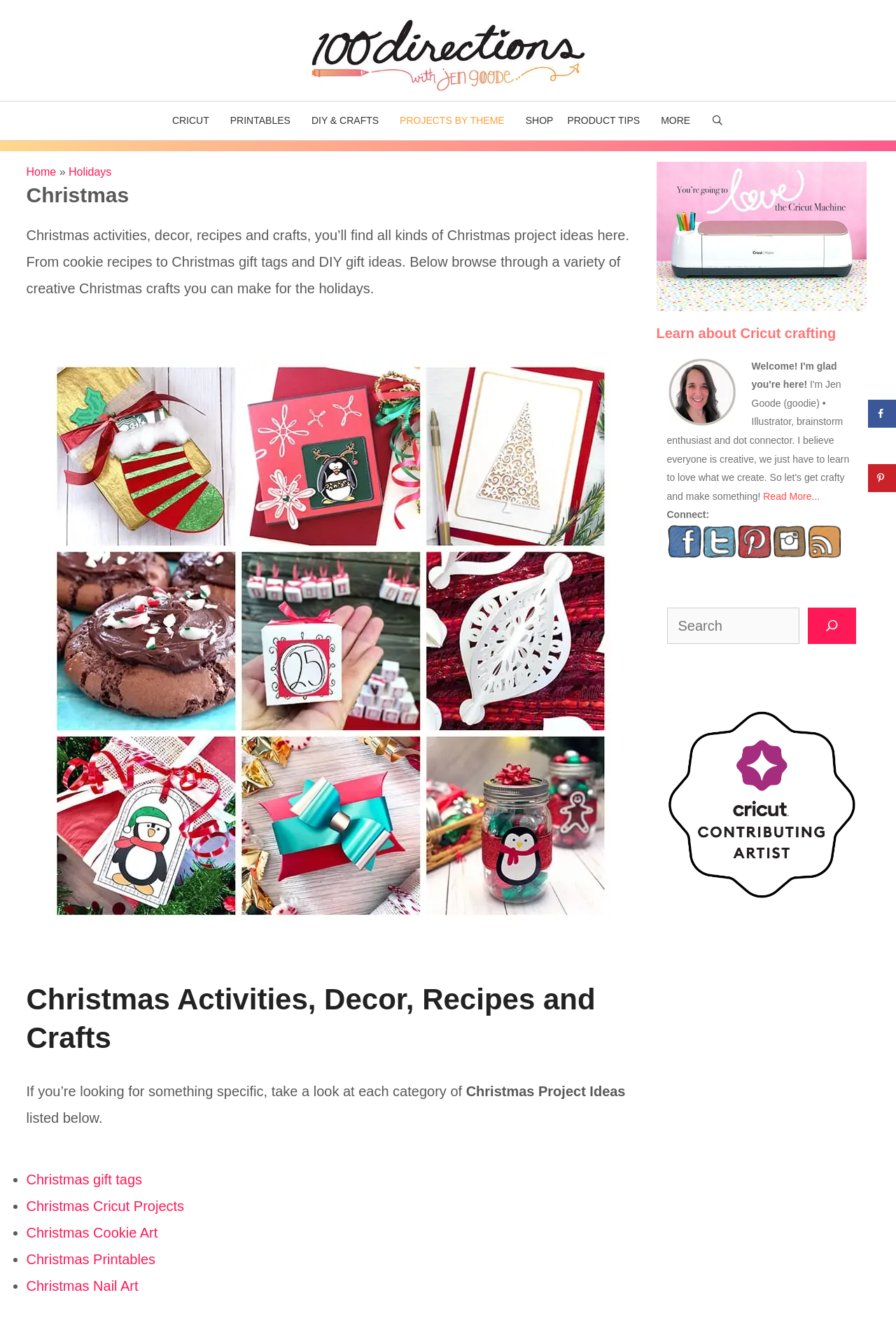Please find the bounding box coordinates of the element that must be clicked to perform the given instruction: "Explore 'Home' section". The coordinates should be four float numbers from 0 to 1, i.e., [left, top, right, bottom].

None